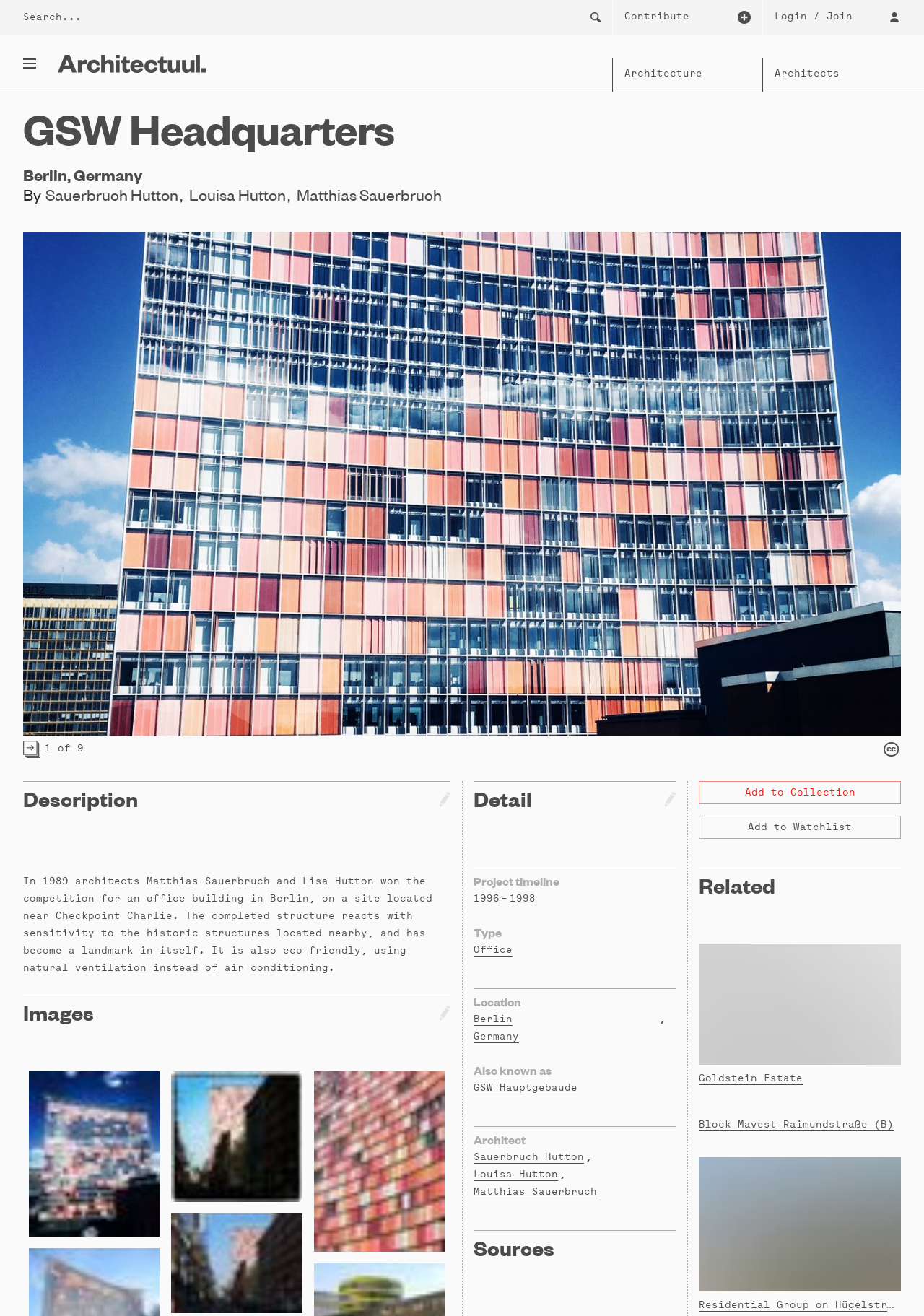Summarize the webpage in an elaborate manner.

The webpage is about the GSW Headquarters, an architectural project located in Berlin, Germany. At the top, there is a search bar with a textbox and a button, accompanied by a "Contribute" link and a "Details" section that contains a disclosure triangle with a "Login / Join" option. 

Below the top section, there is a heading that reads "Architectuul" with a link to the same name. On the right side of the heading, there are links to "Architecture" and "Architects". 

The main content of the webpage is about the GSW Headquarters project, which is introduced by a heading with the project's name. Below the heading, there is a paragraph of text that describes the project, mentioning its location, architects, and features. The text is accompanied by two images of the project.

Under the introductory text, there are several links to related projects, including "1 of 9", which suggests that there are multiple images or pages related to the project. There is also a license notice that explains the terms of use for the project's materials.

The webpage then presents an article about the project, which includes a block of text that describes the project's history, design, and features. The article is accompanied by several links to related projects, including images and other architectural projects.

On the right side of the webpage, there are several links to related projects, including "Goldstein Estate", "Block Mavest Raimundstraße (B)", and "Residential Group on Hügelstraße". Each of these links has a heading that summarizes the project's name. 

At the bottom of the webpage, there are links to "Add to Collection" and "Add to Watchlist", suggesting that users can save or track the project for later reference.